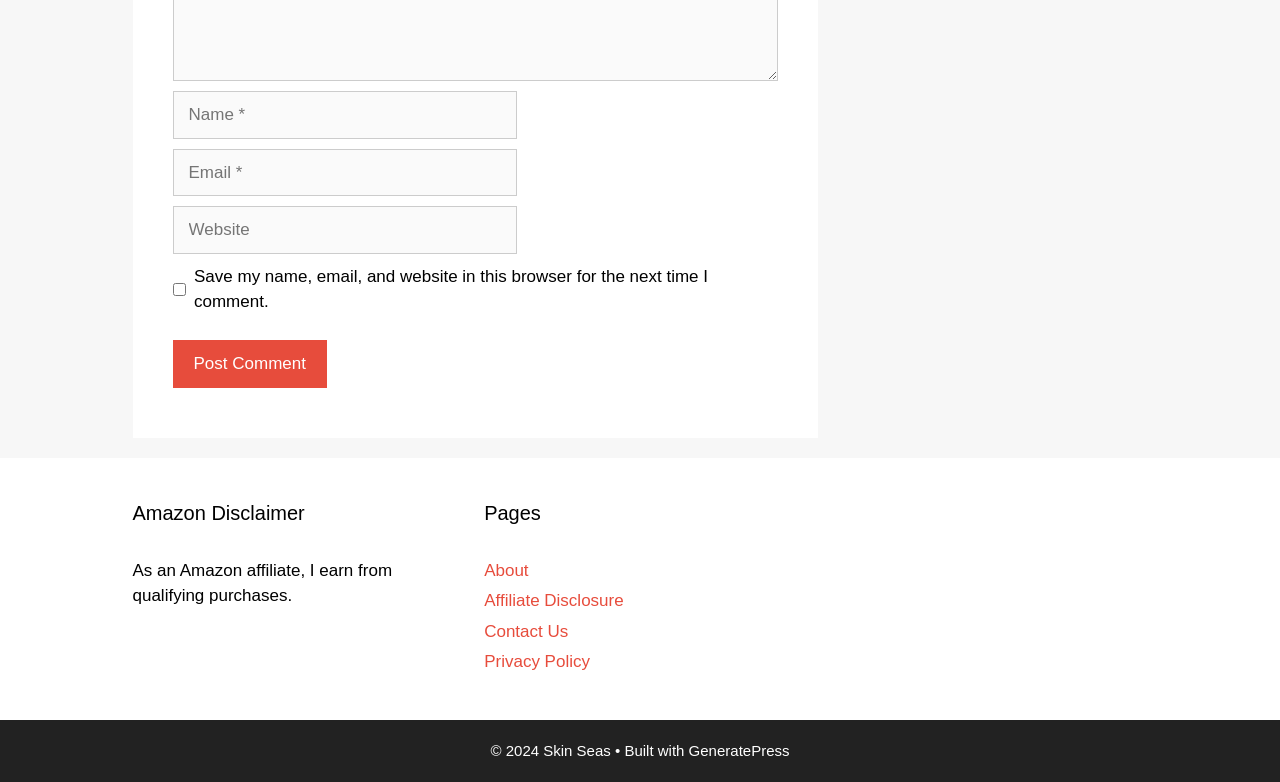Please identify the coordinates of the bounding box that should be clicked to fulfill this instruction: "Input your email".

[0.135, 0.19, 0.404, 0.251]